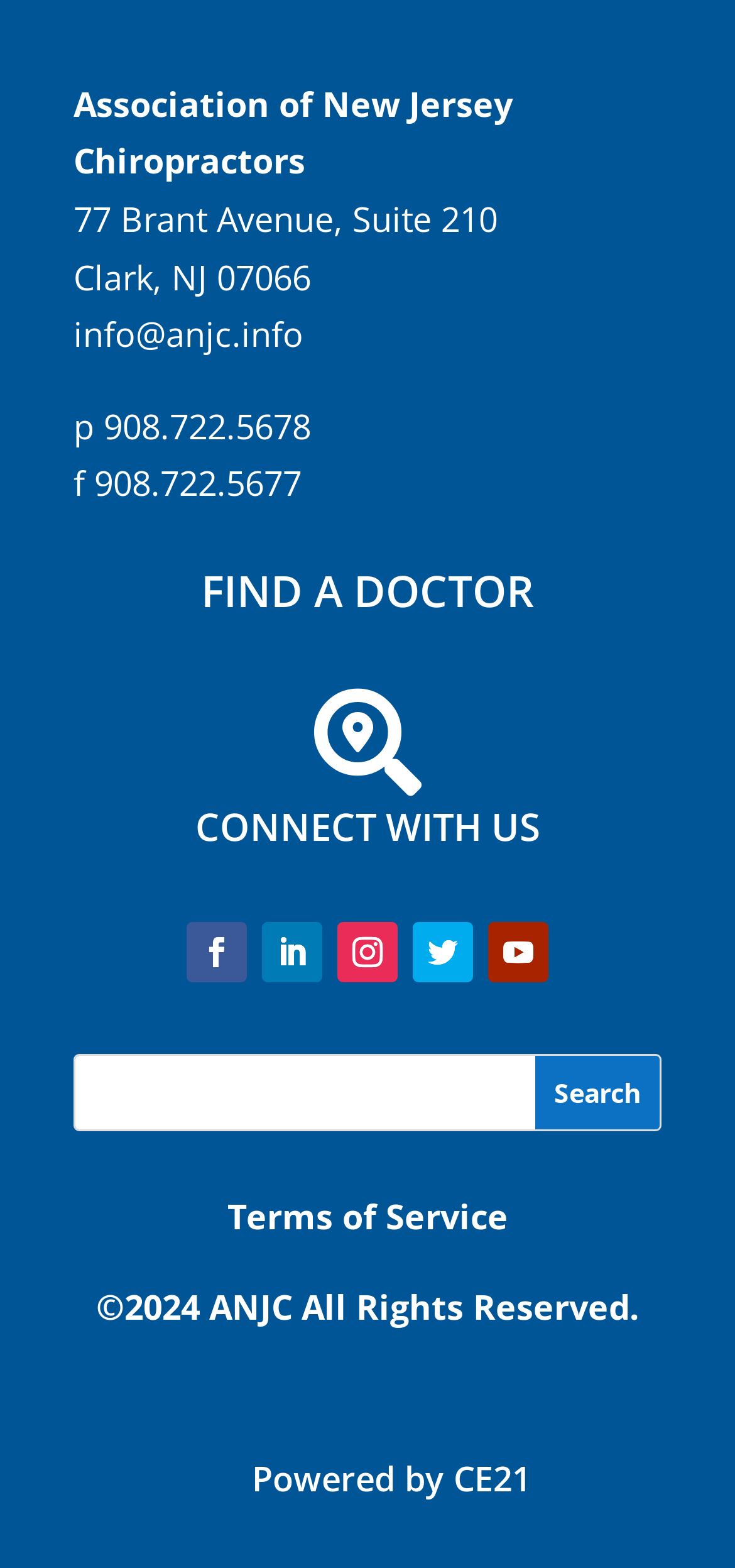Please identify the bounding box coordinates of the element that needs to be clicked to execute the following command: "View terms of service". Provide the bounding box using four float numbers between 0 and 1, formatted as [left, top, right, bottom].

[0.309, 0.761, 0.691, 0.79]